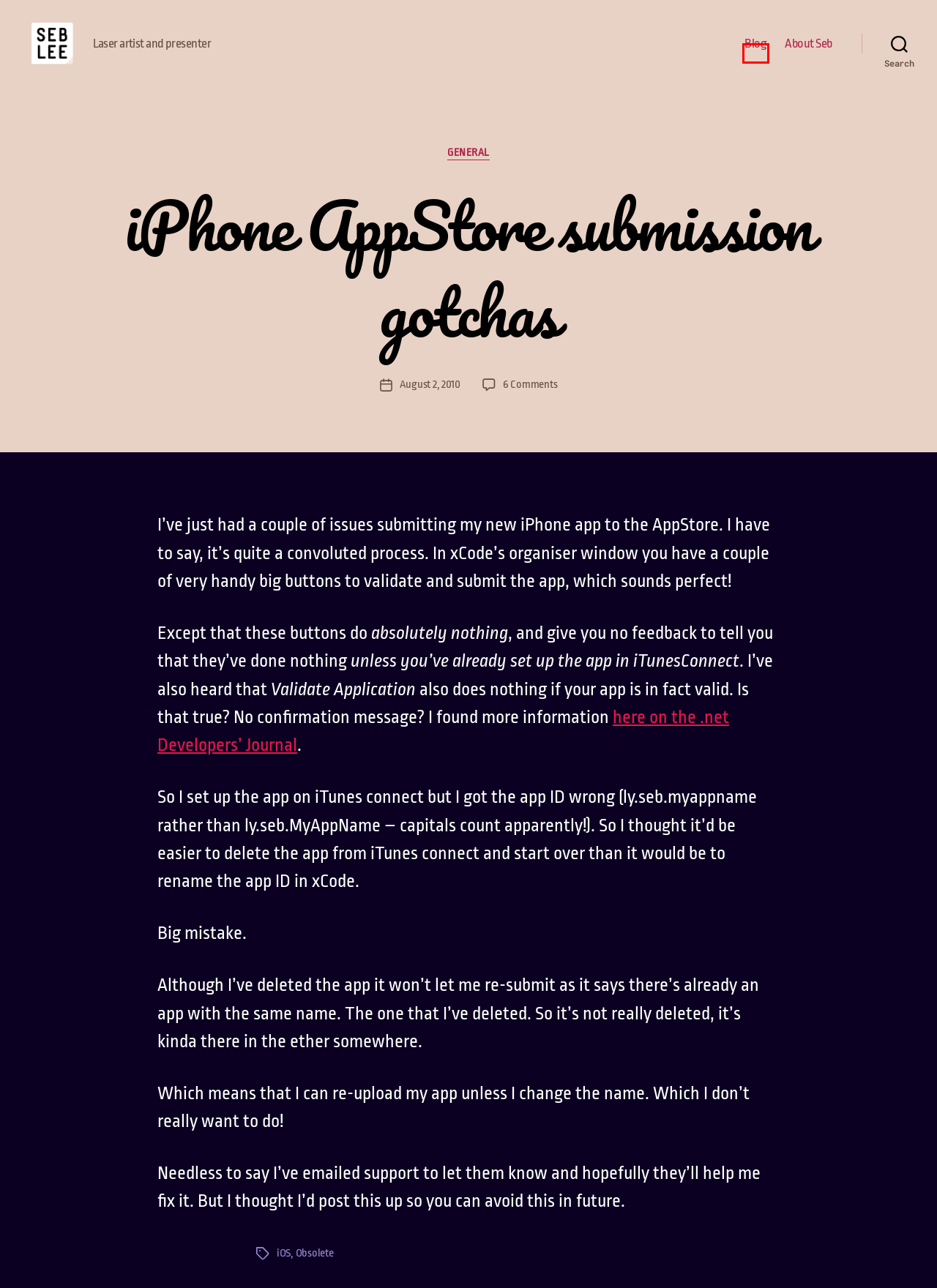Inspect the provided webpage screenshot, concentrating on the element within the red bounding box. Select the description that best represents the new webpage after you click the highlighted element. Here are the candidates:
A. Blog – Seb Lee-Delisle
B. Review of 2020 – Seb Lee-Delisle
C. Review of 2021 – Seb Lee-Delisle
D. About Seb – Seb Lee-Delisle
E. Top Cat music game on FlashPlayer on Nexus1 – Seb Lee-Delisle
F. A new COVID friendly project – Laser Light City – Seb Lee-Delisle
G. Laser Light City blasts Brighton skyline – Seb Lee-Delisle
H. Laser Light City Leeds is a wrap! – Seb Lee-Delisle

A